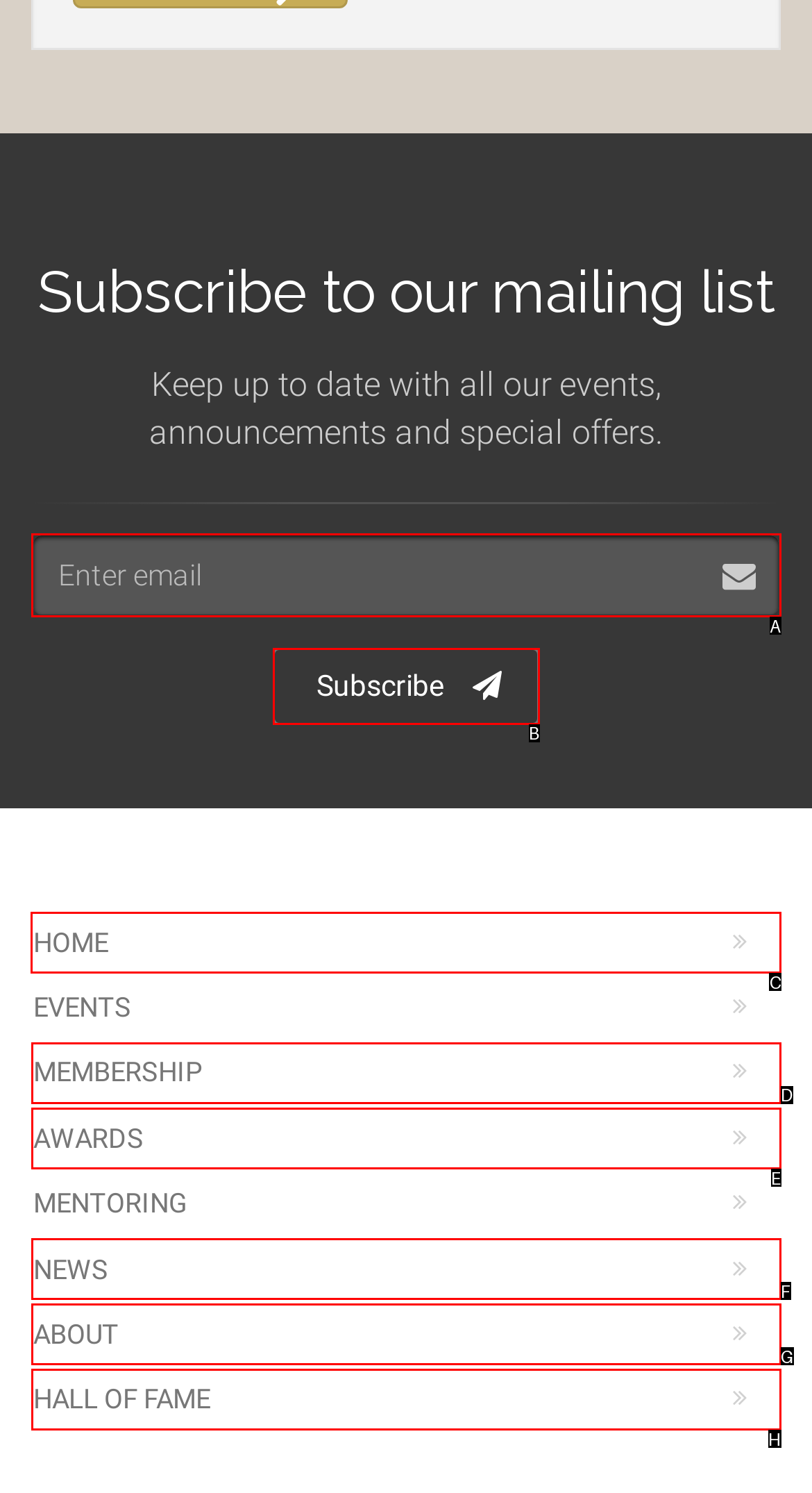Choose the HTML element you need to click to achieve the following task: Go to the home page
Respond with the letter of the selected option from the given choices directly.

C